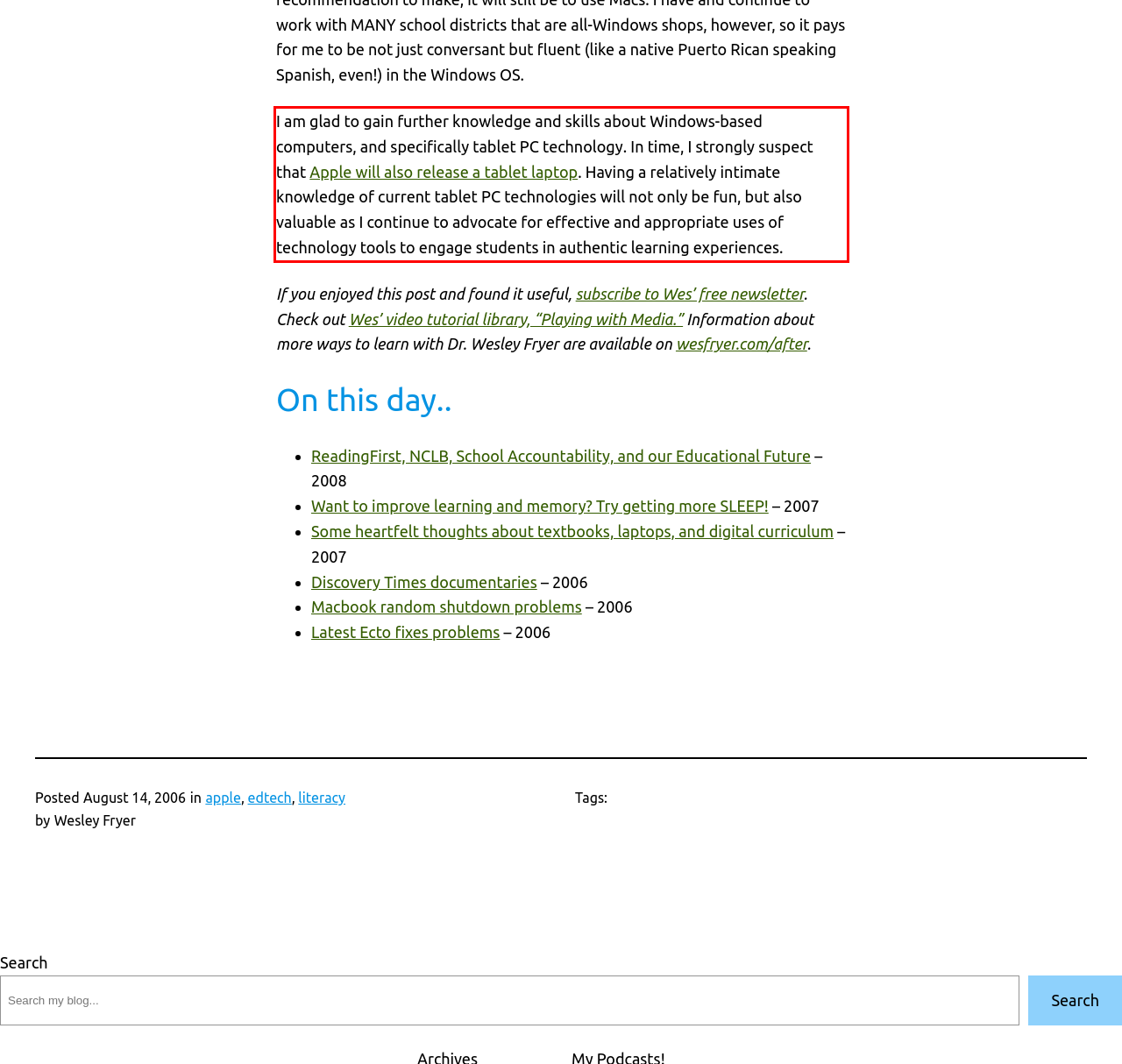The screenshot provided shows a webpage with a red bounding box. Apply OCR to the text within this red bounding box and provide the extracted content.

I am glad to gain further knowledge and skills about Windows-based computers, and specifically tablet PC technology. In time, I strongly suspect that Apple will also release a tablet laptop. Having a relatively intimate knowledge of current tablet PC technologies will not only be fun, but also valuable as I continue to advocate for effective and appropriate uses of technology tools to engage students in authentic learning experiences.